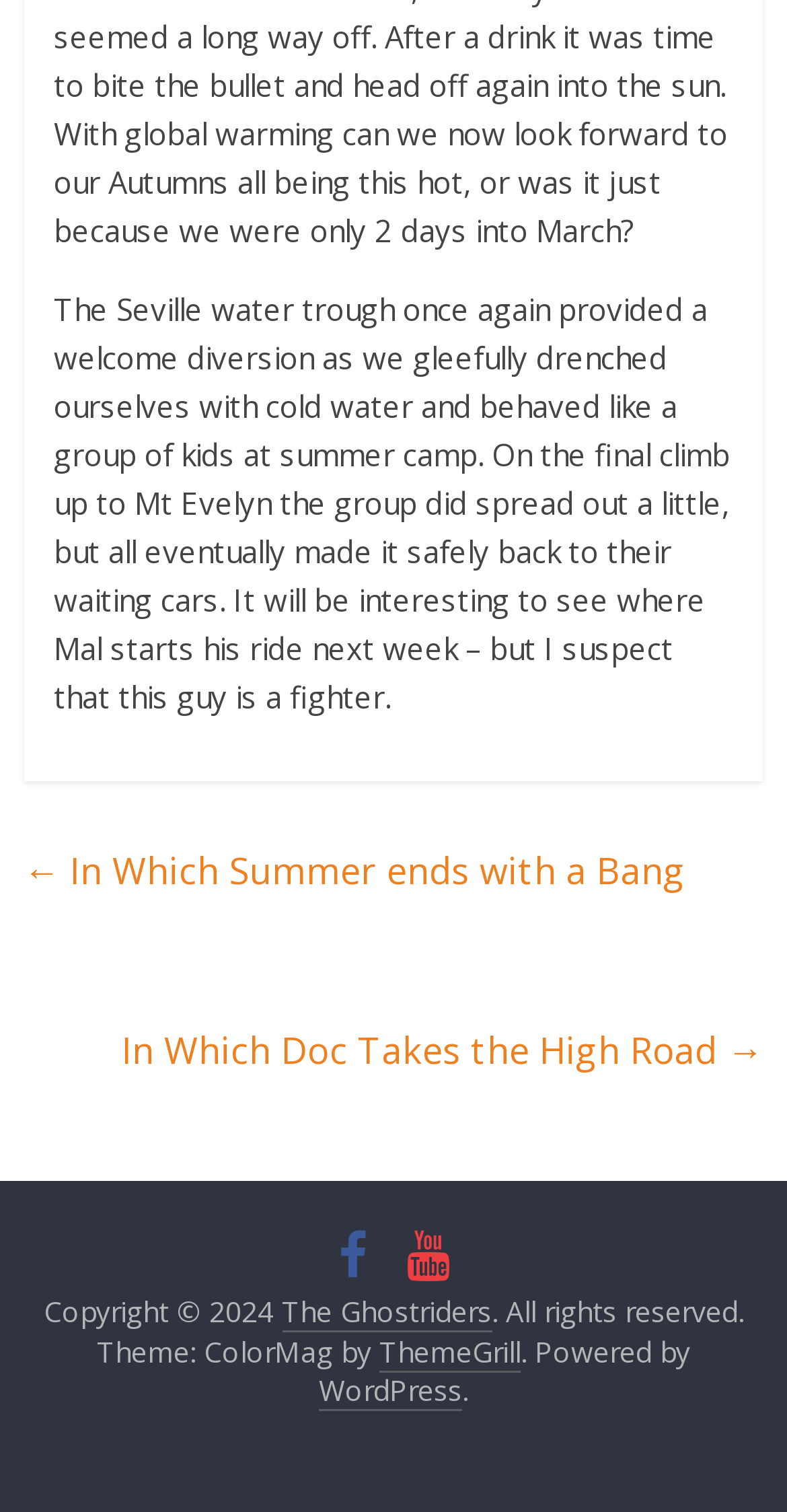Identify the bounding box coordinates for the UI element described as: "WordPress". The coordinates should be provided as four floats between 0 and 1: [left, top, right, bottom].

[0.405, 0.907, 0.587, 0.933]